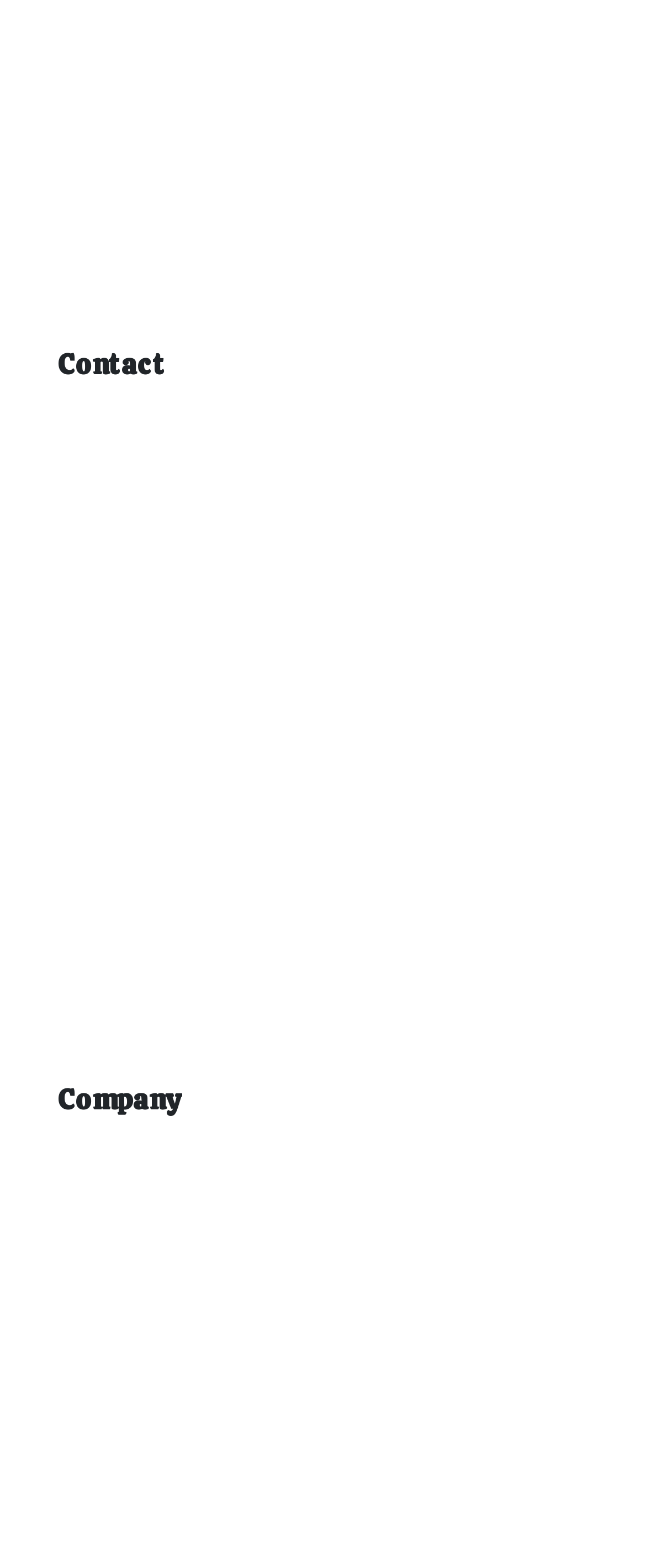Find the bounding box coordinates of the area that needs to be clicked in order to achieve the following instruction: "Read the Latest News". The coordinates should be specified as four float numbers between 0 and 1, i.e., [left, top, right, bottom].

[0.09, 0.923, 0.91, 0.964]